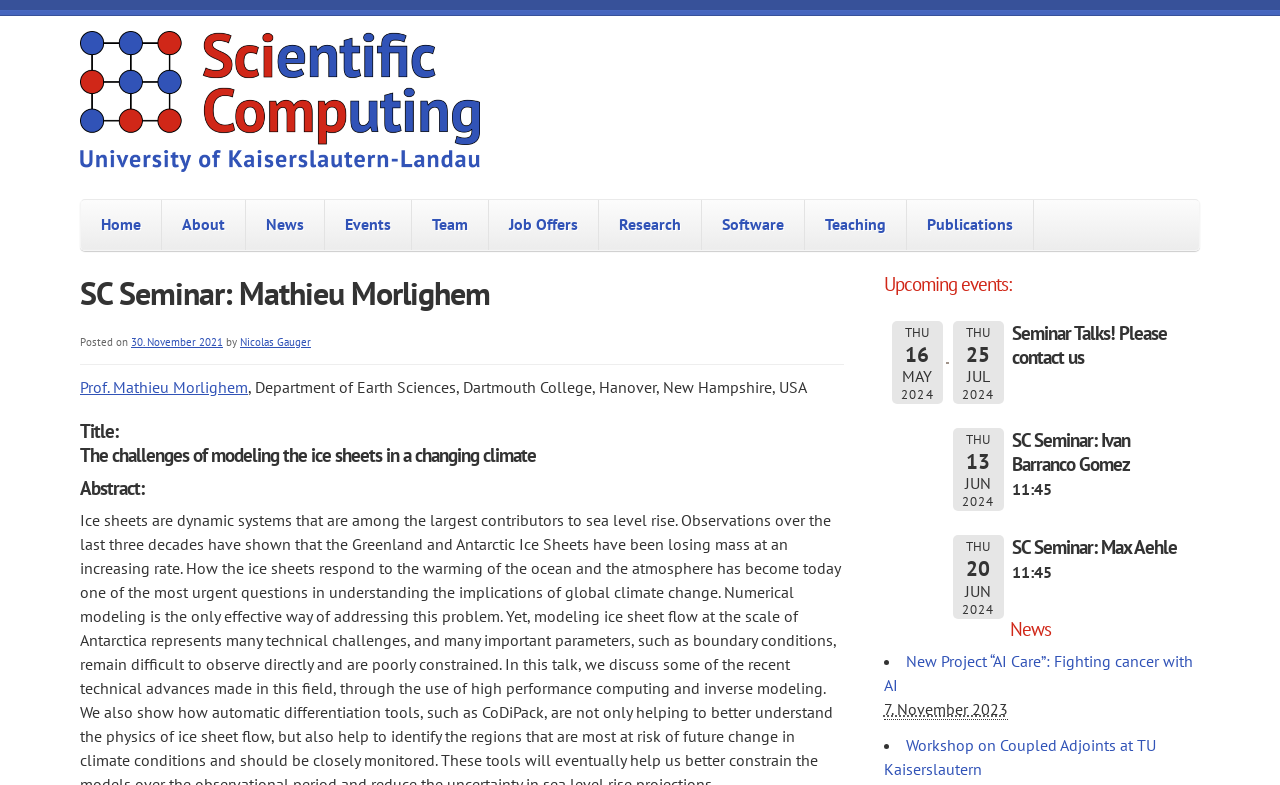Identify the bounding box coordinates for the UI element described as: "title="Scientific Computing"". The coordinates should be provided as four floats between 0 and 1: [left, top, right, bottom].

[0.062, 0.146, 0.375, 0.238]